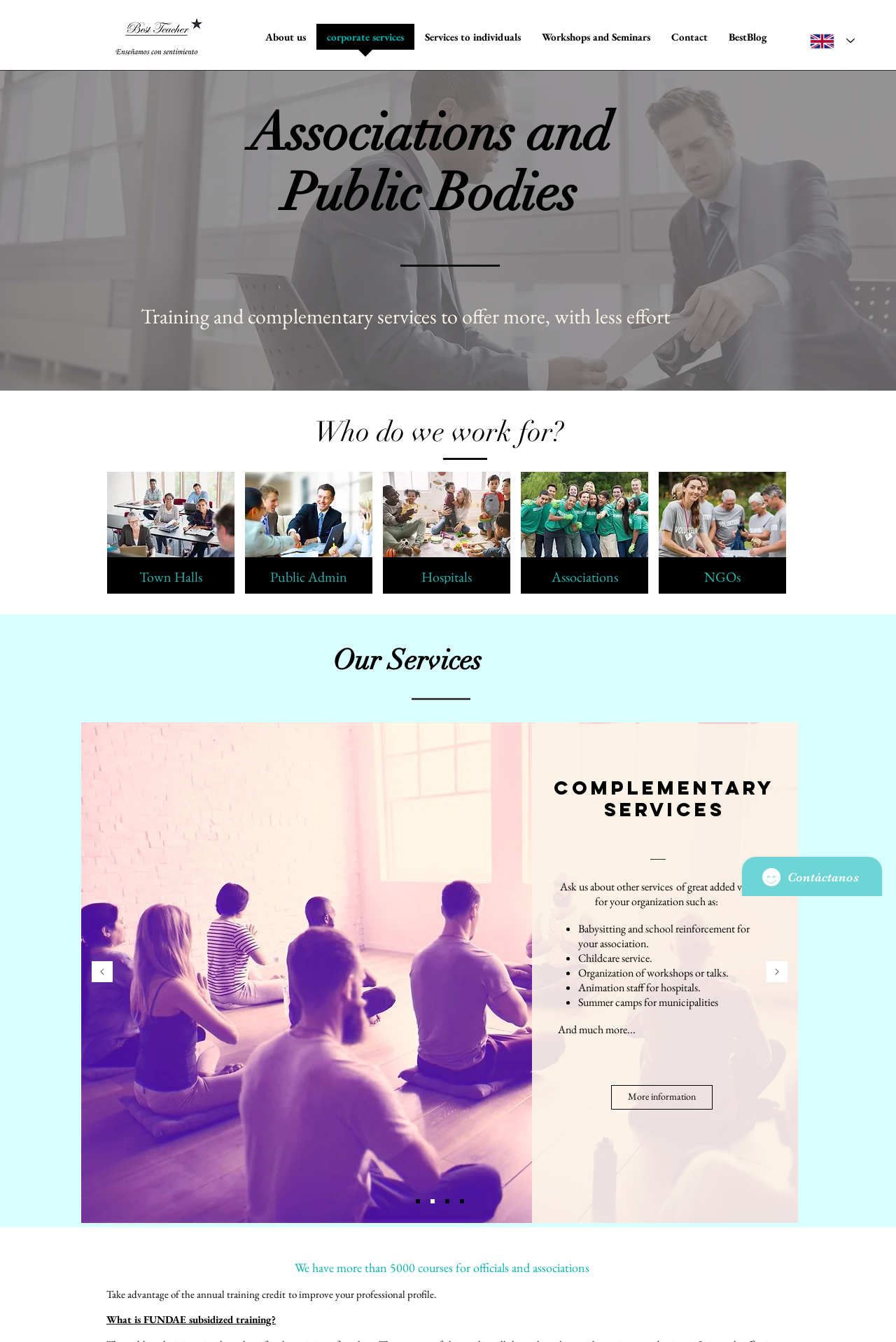Use a single word or phrase to answer the question:
What is the benefit of the annual training credit?

Improve professional profile